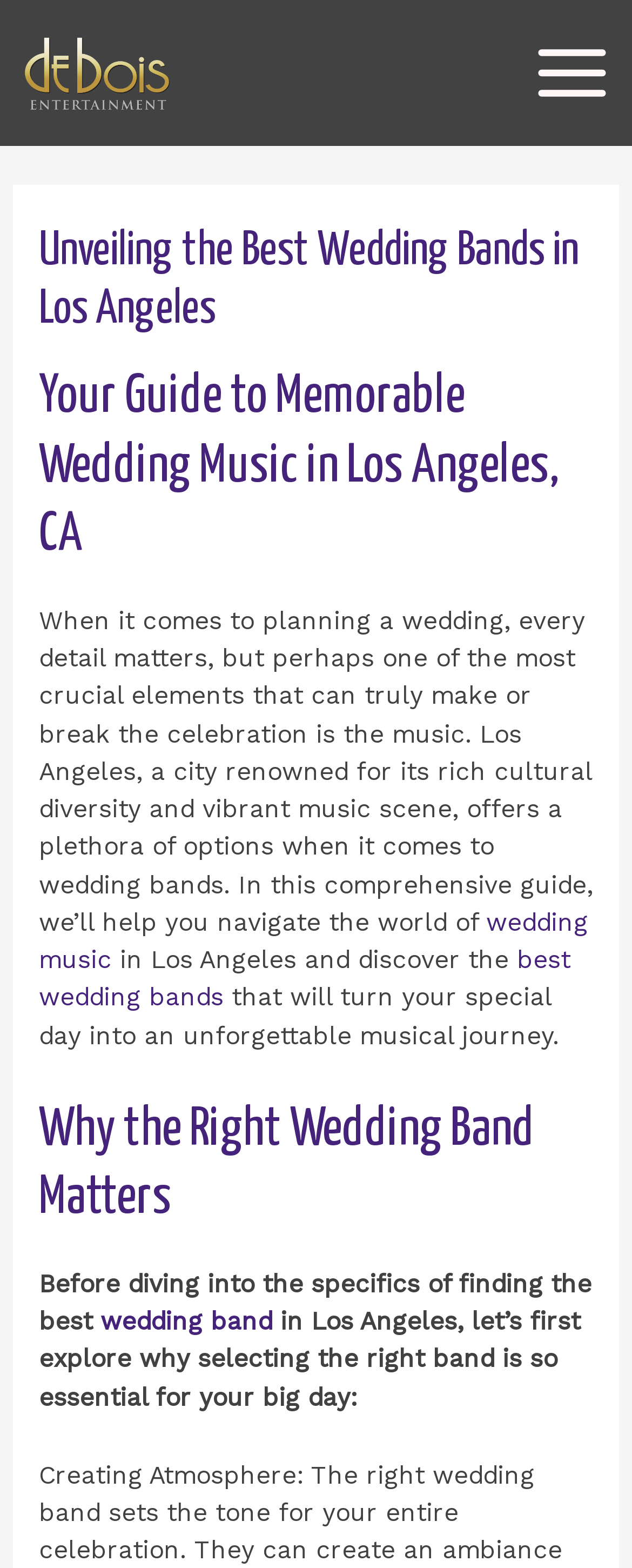Please examine the image and answer the question with a detailed explanation:
What is the role of music in a wedding according to the webpage?

According to the webpage, music is a crucial element in a wedding, as stated in the text 'perhaps one of the most crucial elements that can truly make or break the celebration is the music'.